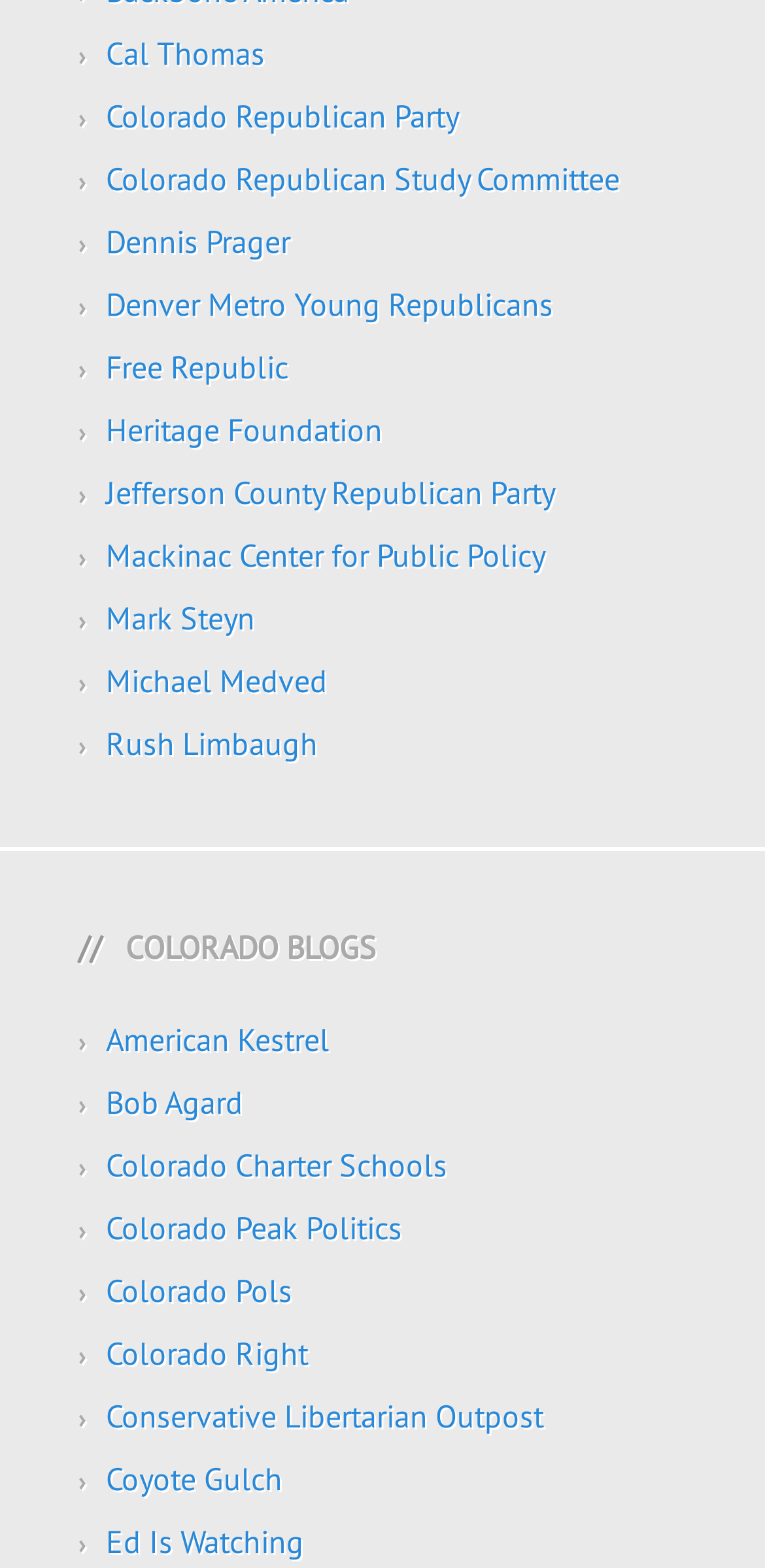Identify the bounding box for the described UI element. Provide the coordinates in (top-left x, top-left y, bottom-right x, bottom-right y) format with values ranging from 0 to 1: Mackinac Center for Public Policy

[0.138, 0.341, 0.713, 0.366]